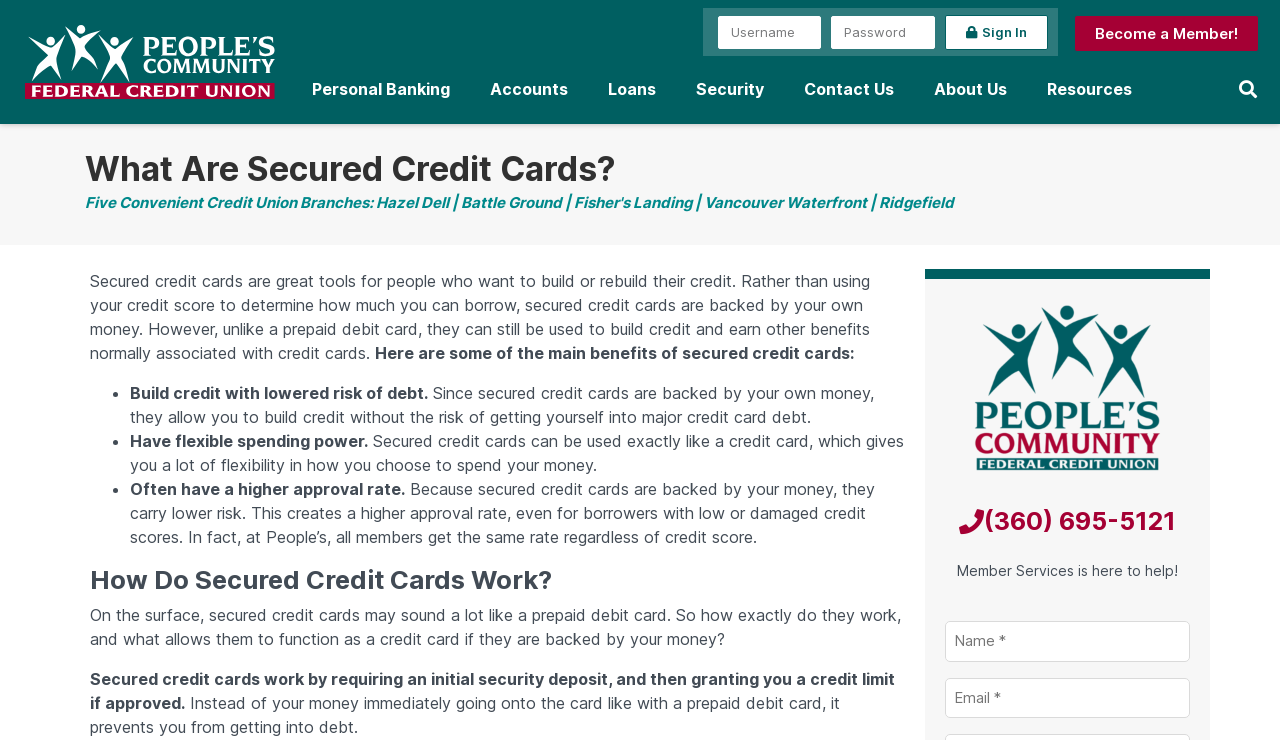Extract the main heading from the webpage content.

What Are Secured Credit Cards?